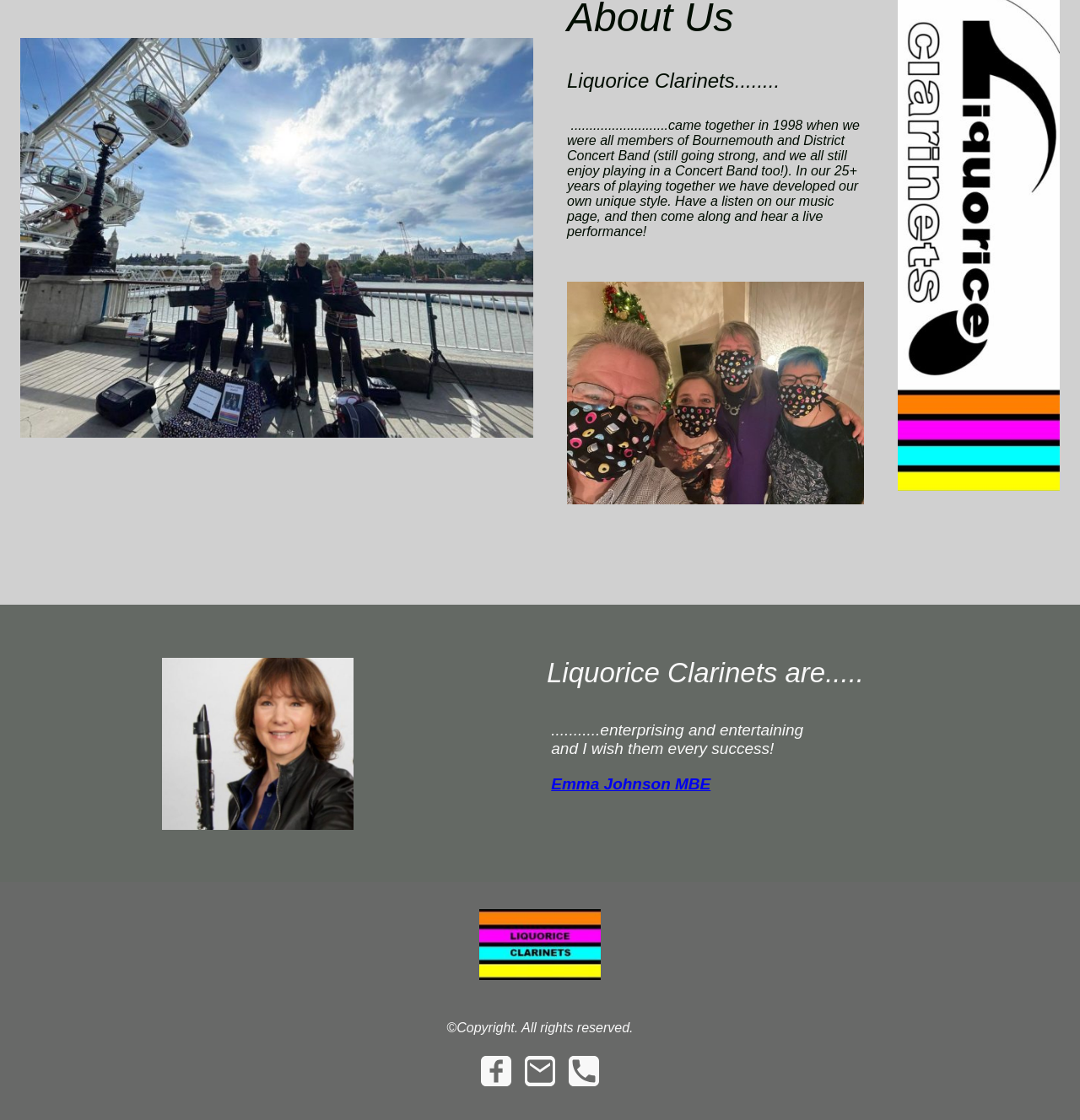What is the purpose of the band?
Give a detailed and exhaustive answer to the question.

The purpose of the band can be inferred from the text '...enterprising and entertaining...' which describes the band's style and purpose.